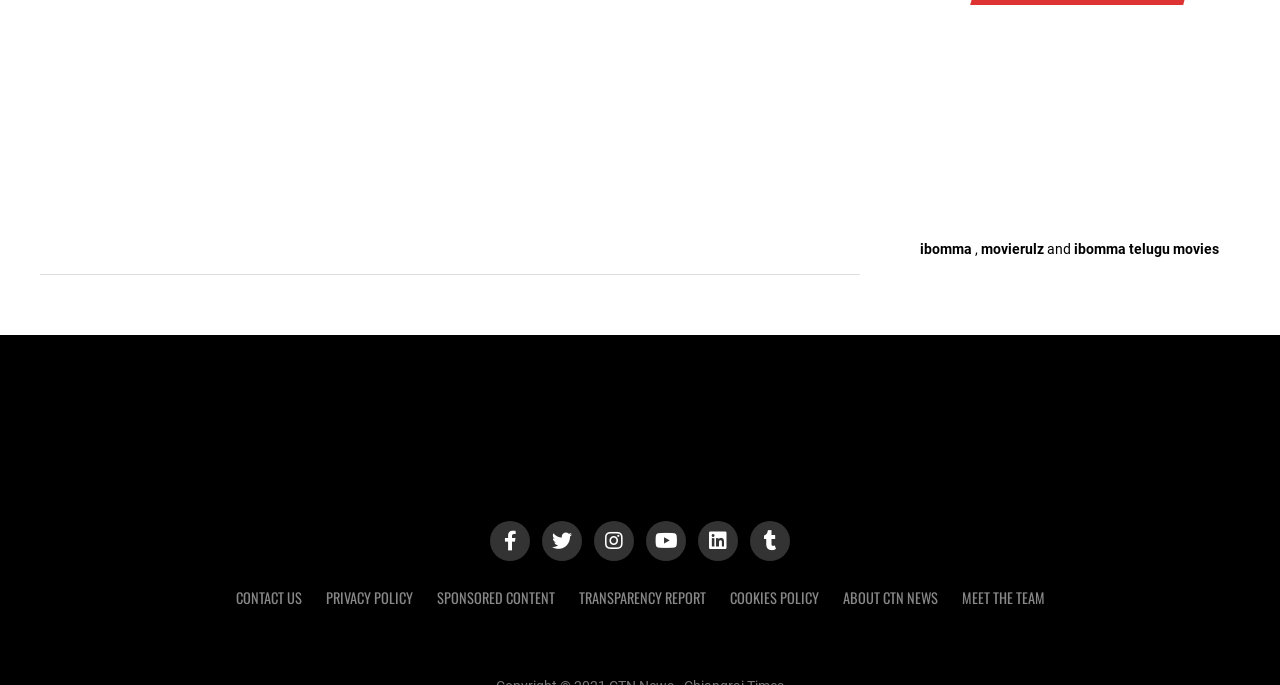Please find the bounding box coordinates of the section that needs to be clicked to achieve this instruction: "check CTN News".

[0.3, 0.694, 0.7, 0.722]